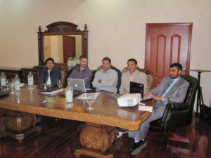Explain the image in a detailed and thorough manner.

In a professional setting, a group of five men is seated around an ornate wooden conference table, which is adorned with several bottles of water. The room features a classic style, highlighted by a large antique mirror that reflects the gathered participants. One individual is engaged with a laptop, while another positions a projector on the table, suggesting a presentation or meeting in progress. The warm wooden flooring and the deep mahogany tones of the furniture create a sophisticated atmosphere, ideal for discussions or training sessions. This setting could be related to a workshop or a collaborative project, hinting at the goal of enhancing skills or sharing knowledge among professionals.